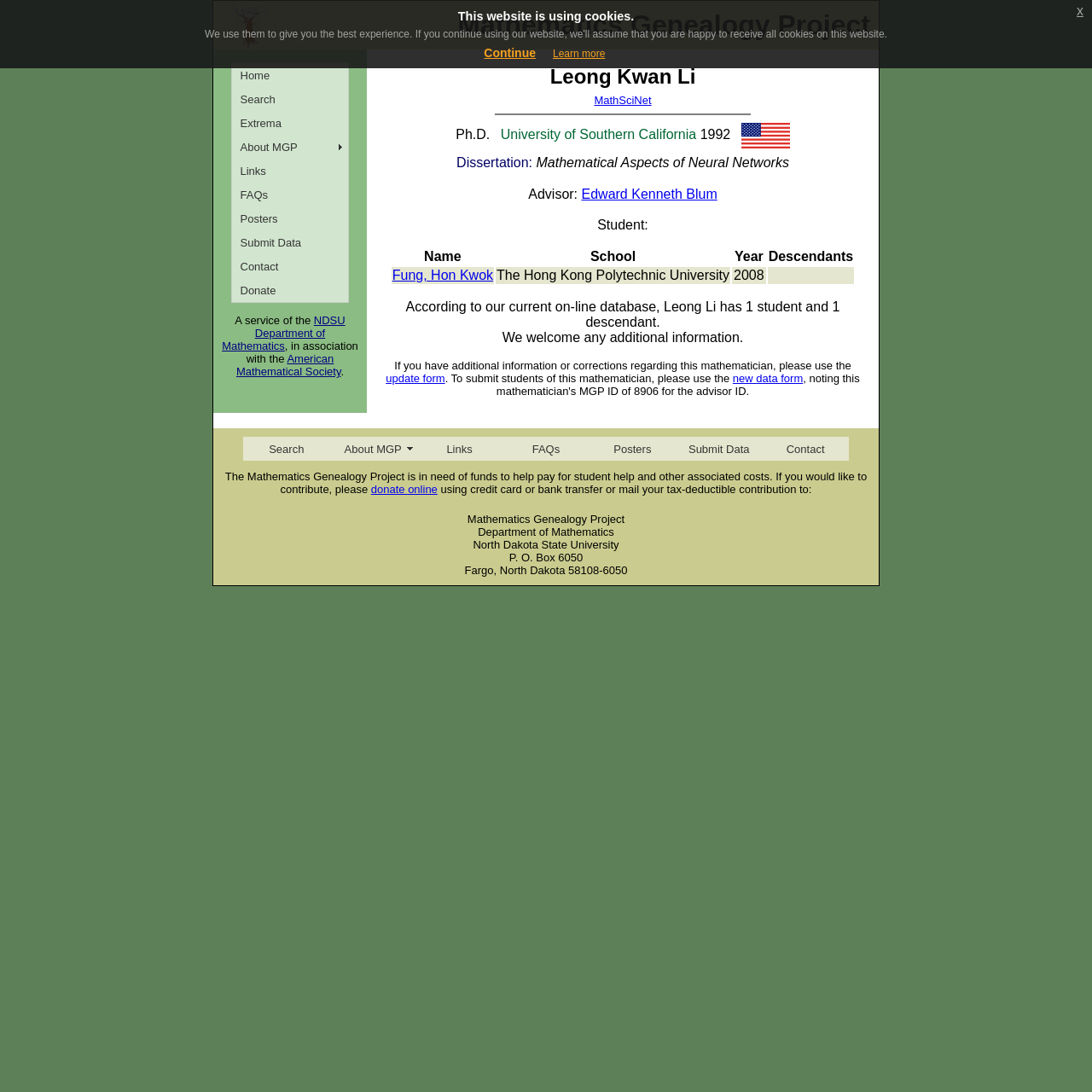Determine the bounding box coordinates for the HTML element described here: "Links".

[0.381, 0.4, 0.46, 0.422]